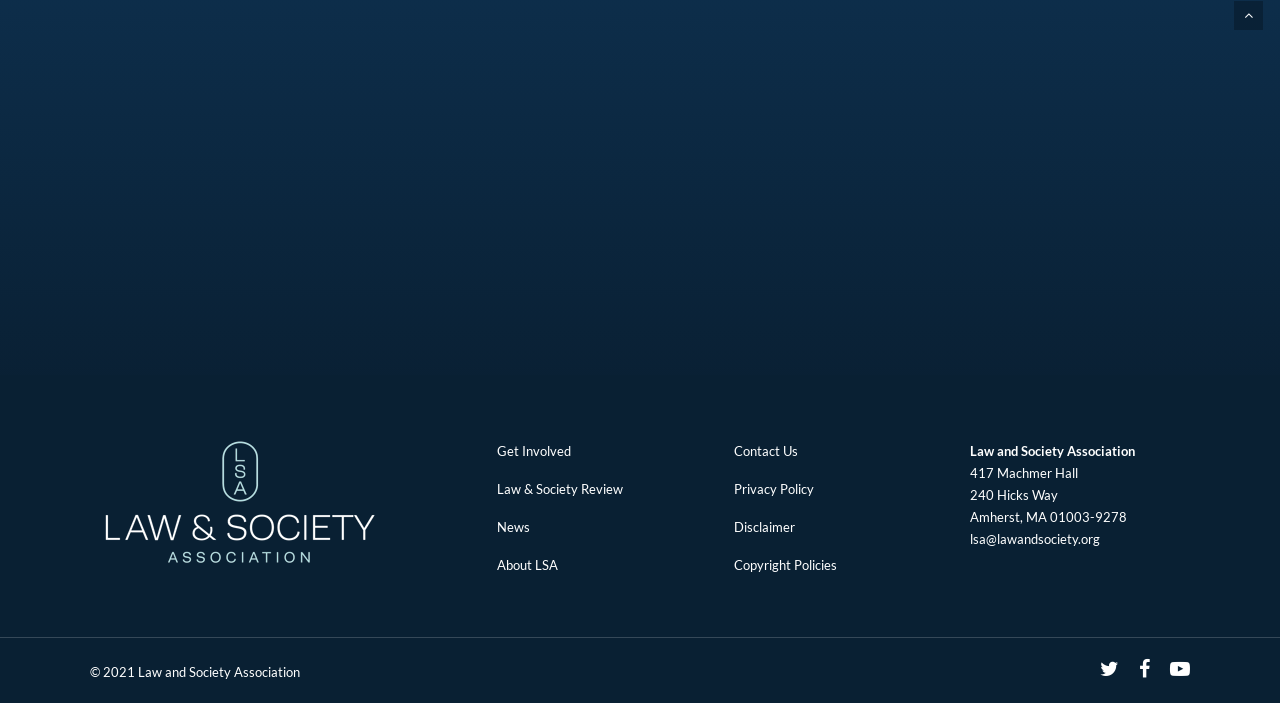From the webpage screenshot, predict the bounding box of the UI element that matches this description: "GO TO PAGE".

[0.459, 0.308, 0.545, 0.325]